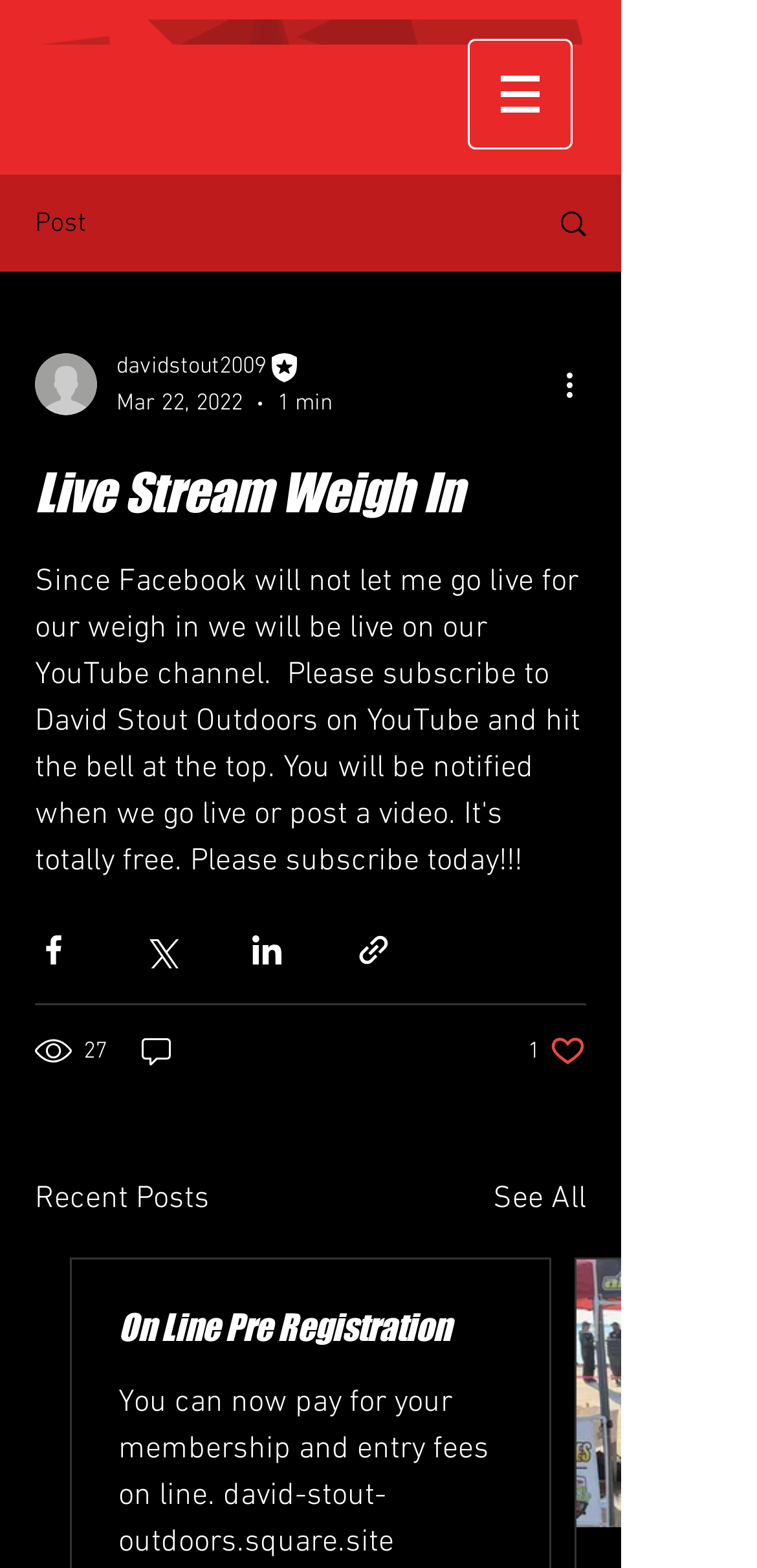Respond with a single word or phrase:
What is the length of the video?

1 min